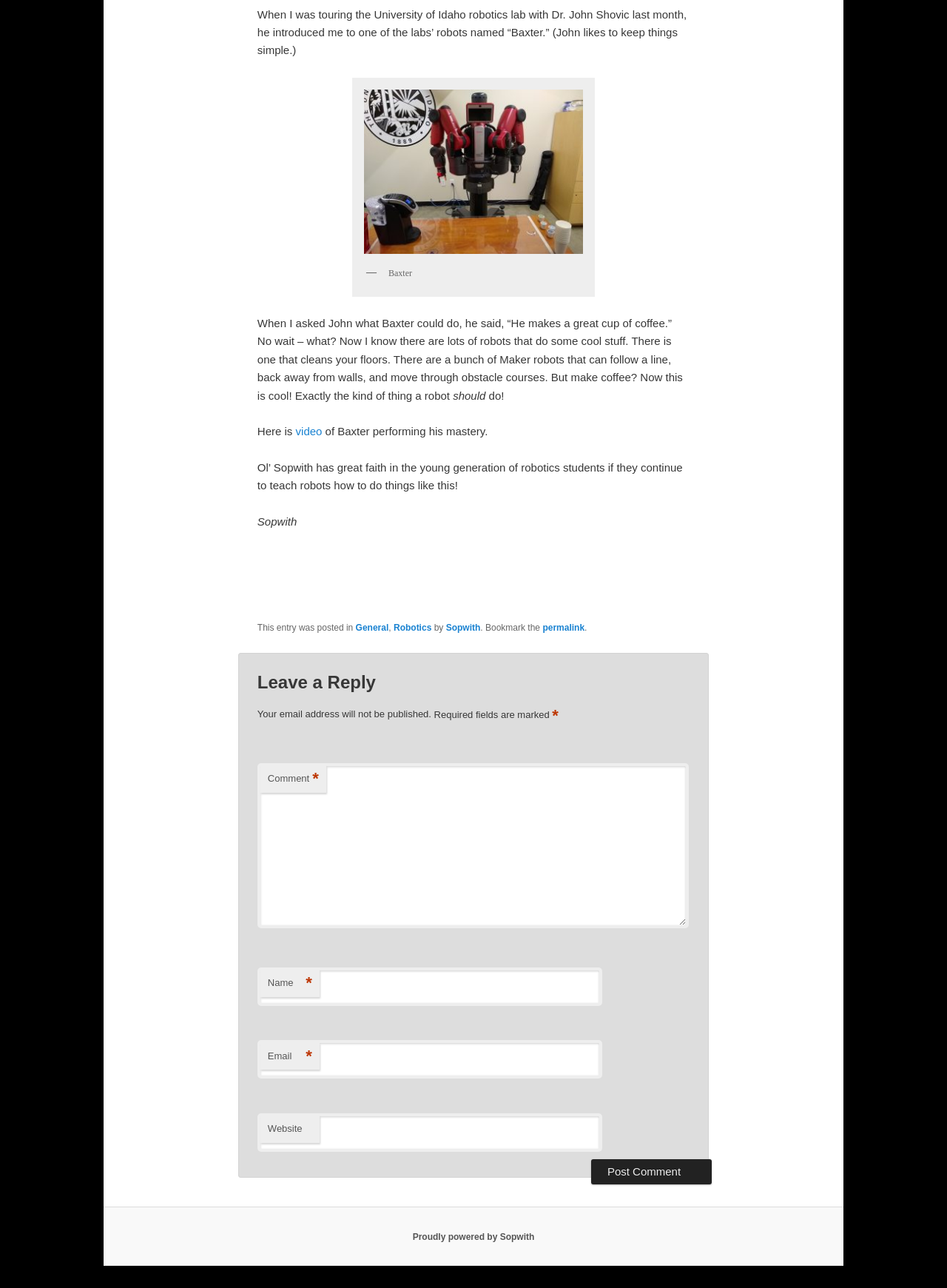What is required to leave a comment?
Please respond to the question with a detailed and informative answer.

To leave a comment, the required fields are marked with an asterisk (*) and include 'Name', 'Email', and 'Comment', as indicated by the text and the input fields provided.